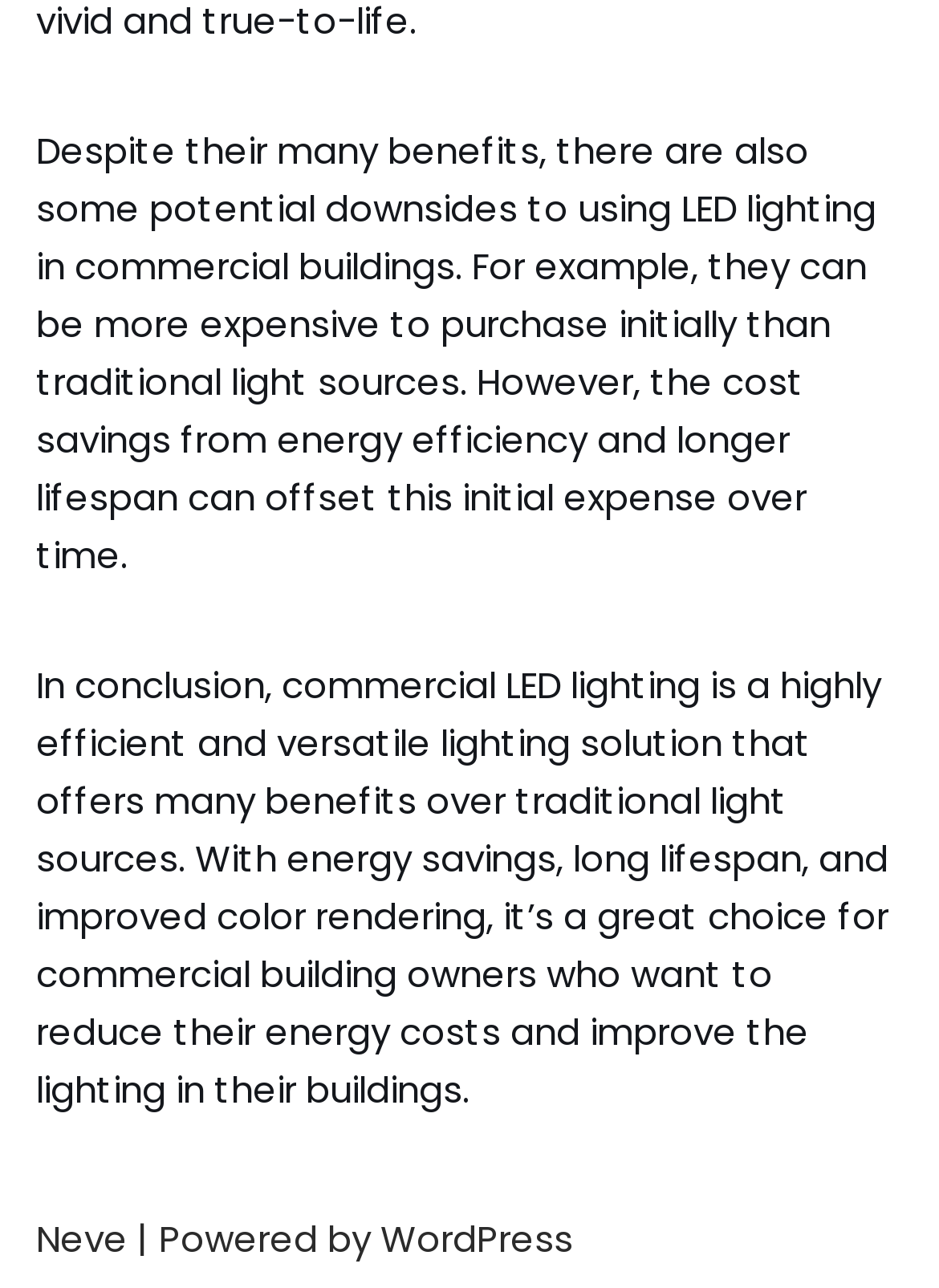Find the bounding box coordinates for the UI element whose description is: "WordPress". The coordinates should be four float numbers between 0 and 1, in the format [left, top, right, bottom].

[0.405, 0.942, 0.61, 0.981]